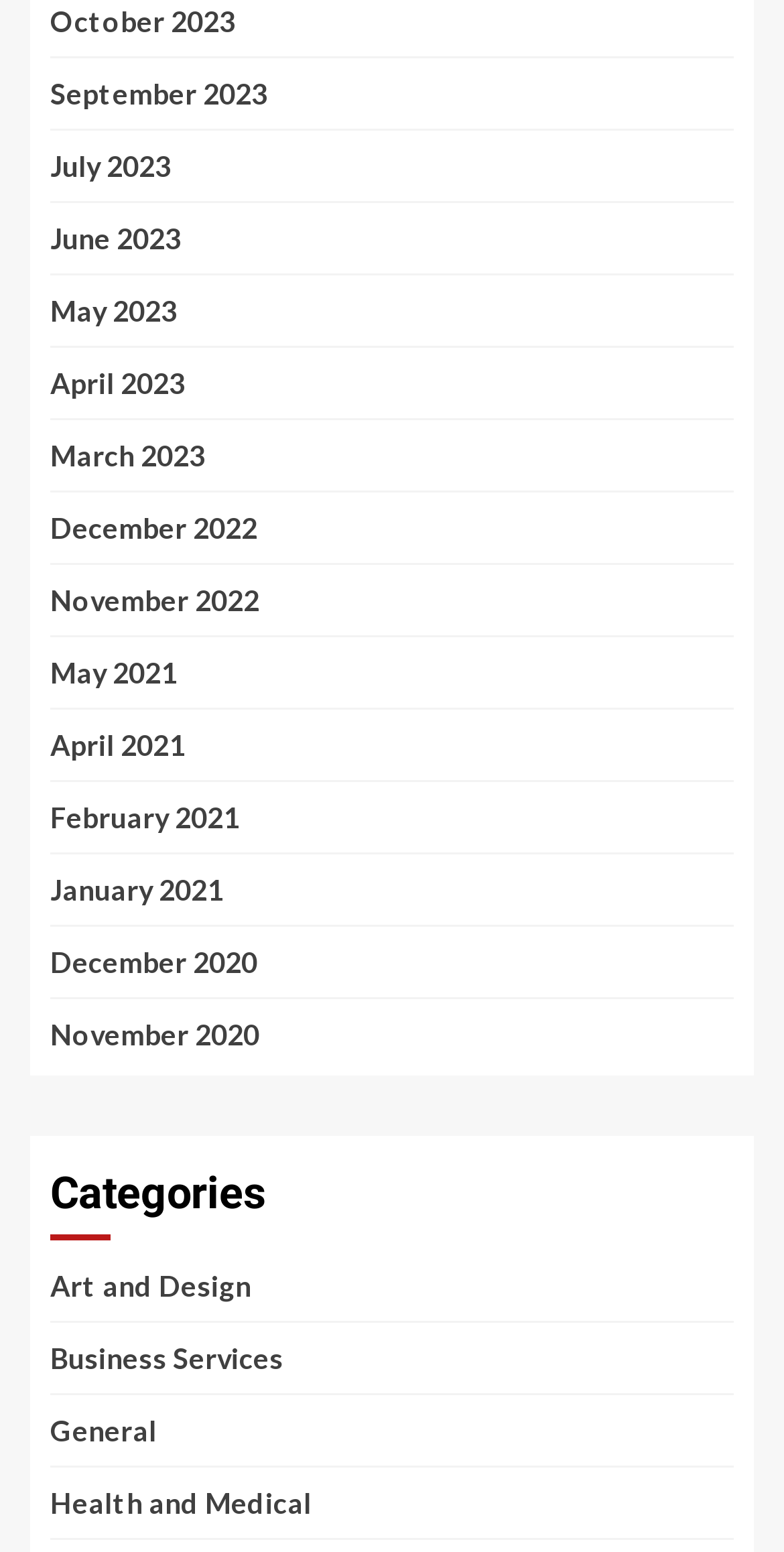Identify the bounding box for the element characterized by the following description: "General".

[0.064, 0.911, 0.2, 0.933]